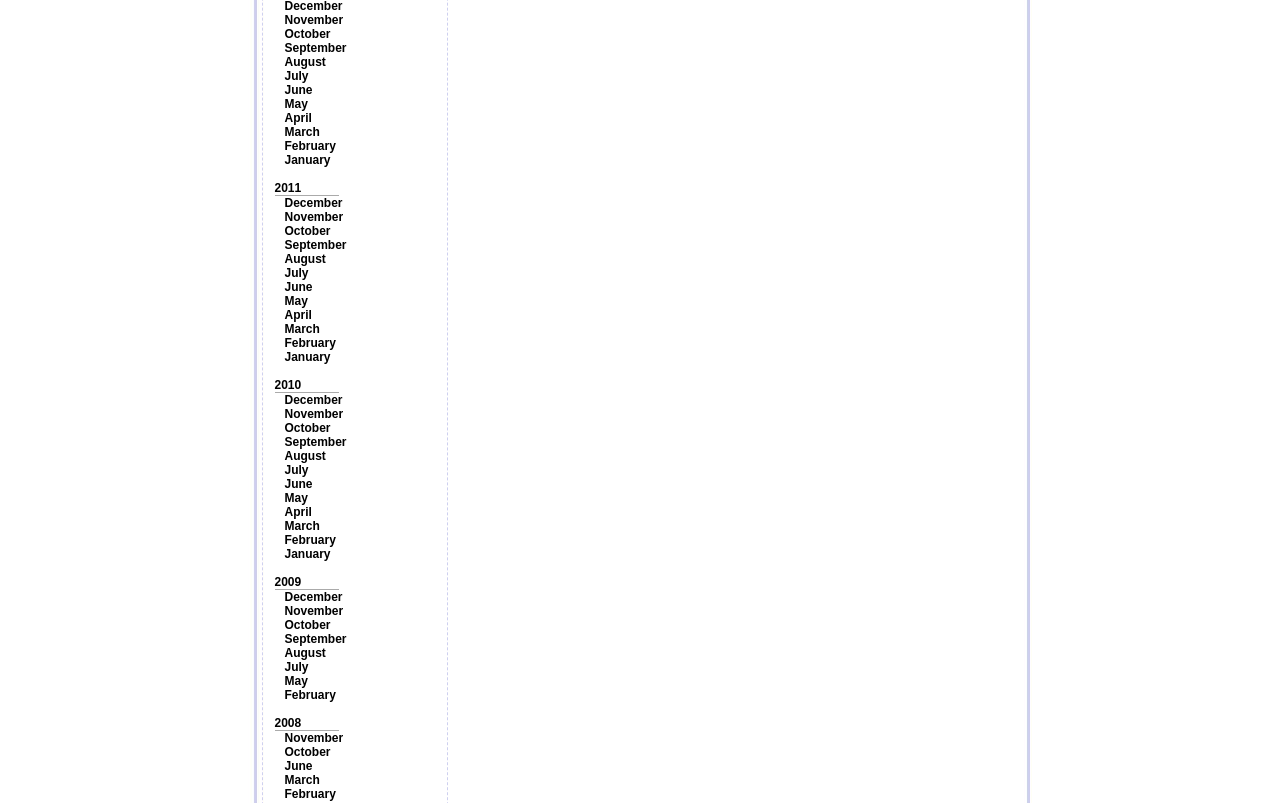Utilize the details in the image to thoroughly answer the following question: How many months are listed under 2008?

I counted the number of month links under the 2008 section and found that there are three months listed: November, October, and February.